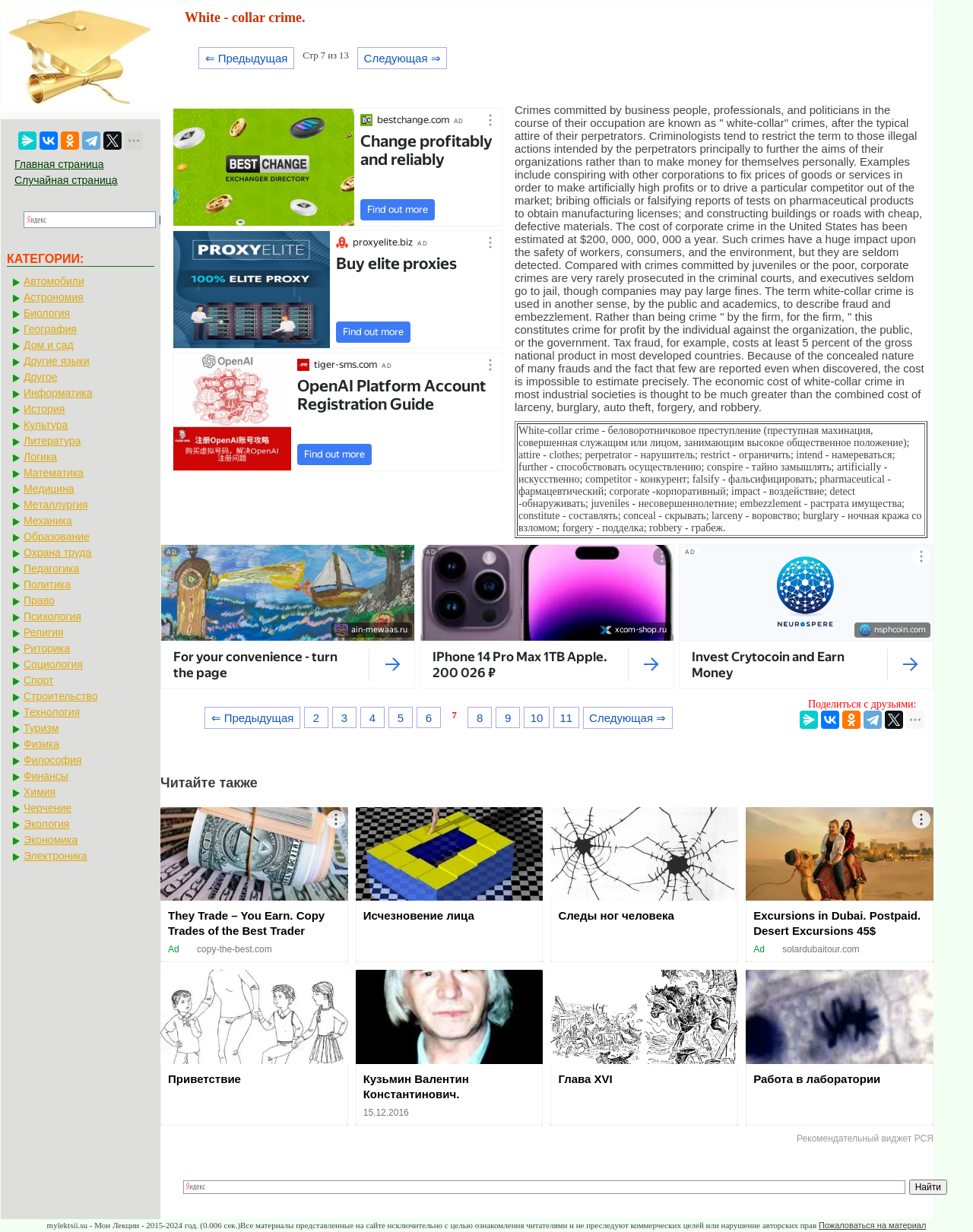What is the text above the category list?
Using the details shown in the screenshot, provide a comprehensive answer to the question.

I looked at the text above the list of categories and saw that it says 'КАТЕГОРИИ:'.